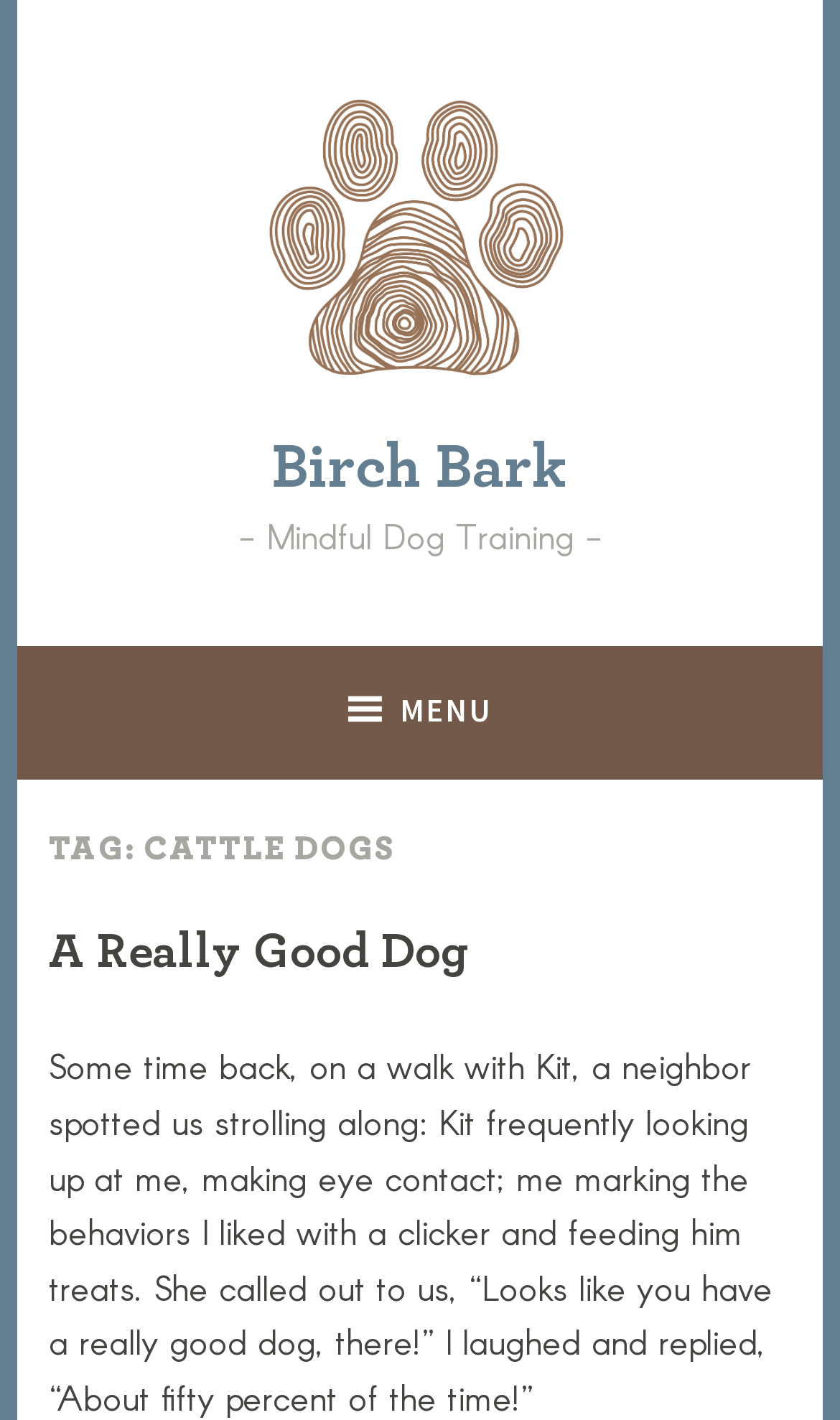What is the name of the dog training method?
Carefully examine the image and provide a detailed answer to the question.

I found the answer by looking at the StaticText element with the text 'Mindful Dog Training' which is located at [0.317, 0.362, 0.683, 0.391]. This text is likely to be the name of the dog training method as it is prominently displayed on the webpage.